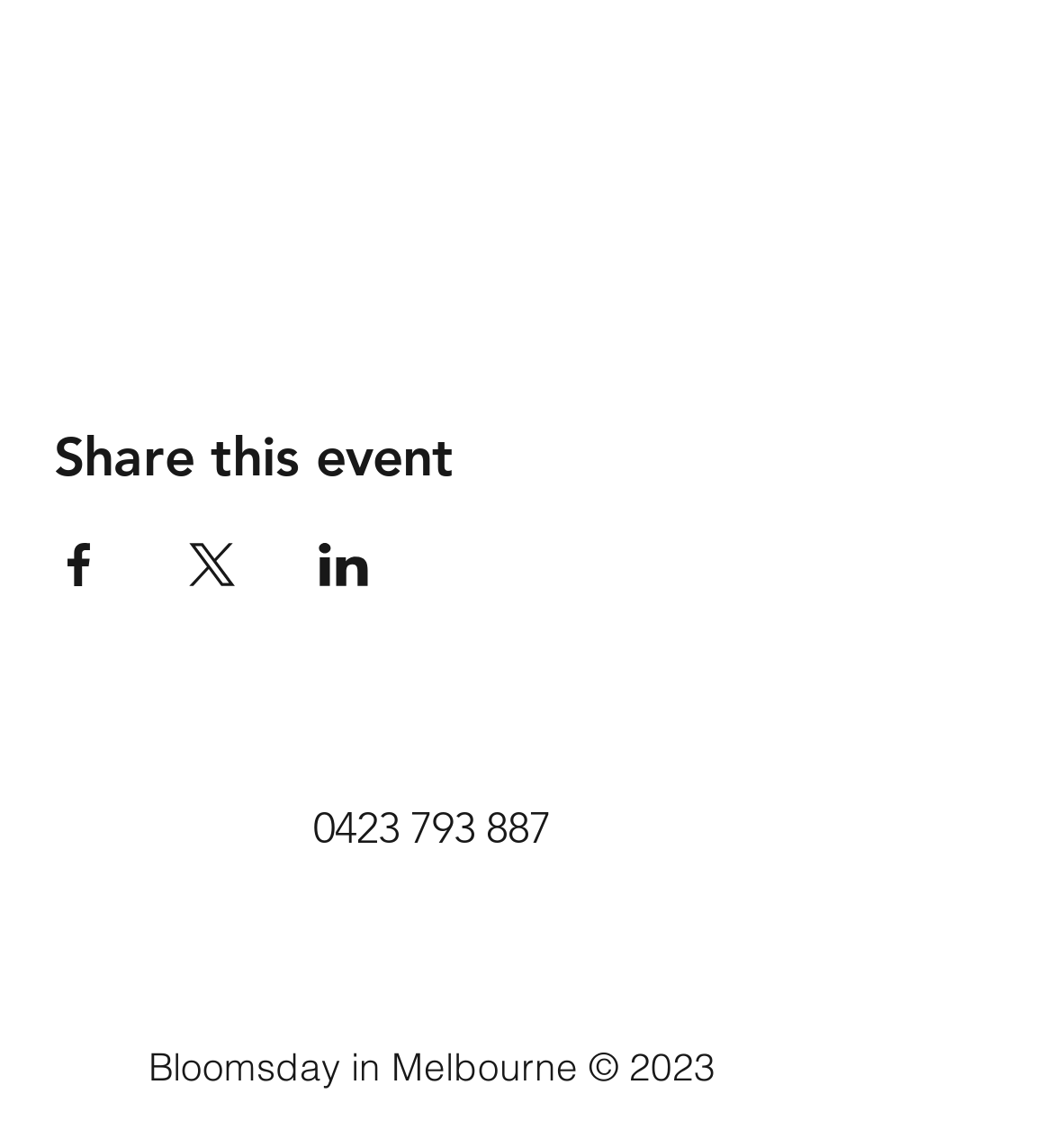Provide a short, one-word or phrase answer to the question below:
How many social media platforms are listed in the Social Bar?

3